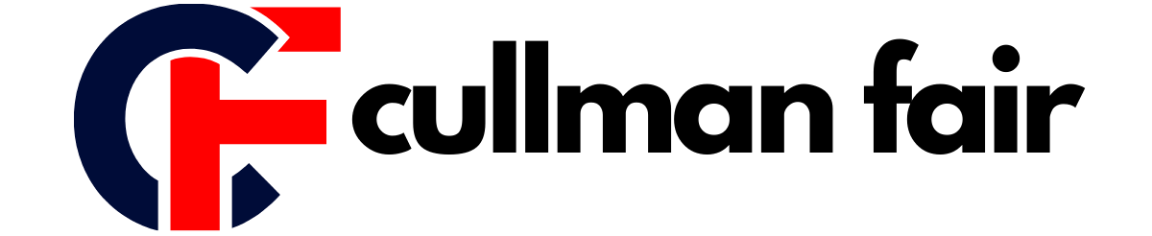Provide a thorough description of the contents of the image.

This image features the logo of the Cullman Fair, prominently displaying the letters "C" and "F" in a bold, stylized design. The letter "C" is rendered in a dark blue and red color scheme, while the "F" stands out in a vibrant red against a clean, black font for the word "cullman fair." The logo embodies a modern aesthetic, suitable for promoting the fair and its community events. Positioned prominently at the top of the webpage, this image serves as an eye-catching element, drawing visitors' attention to the activities and offerings of the Cullman Fair.